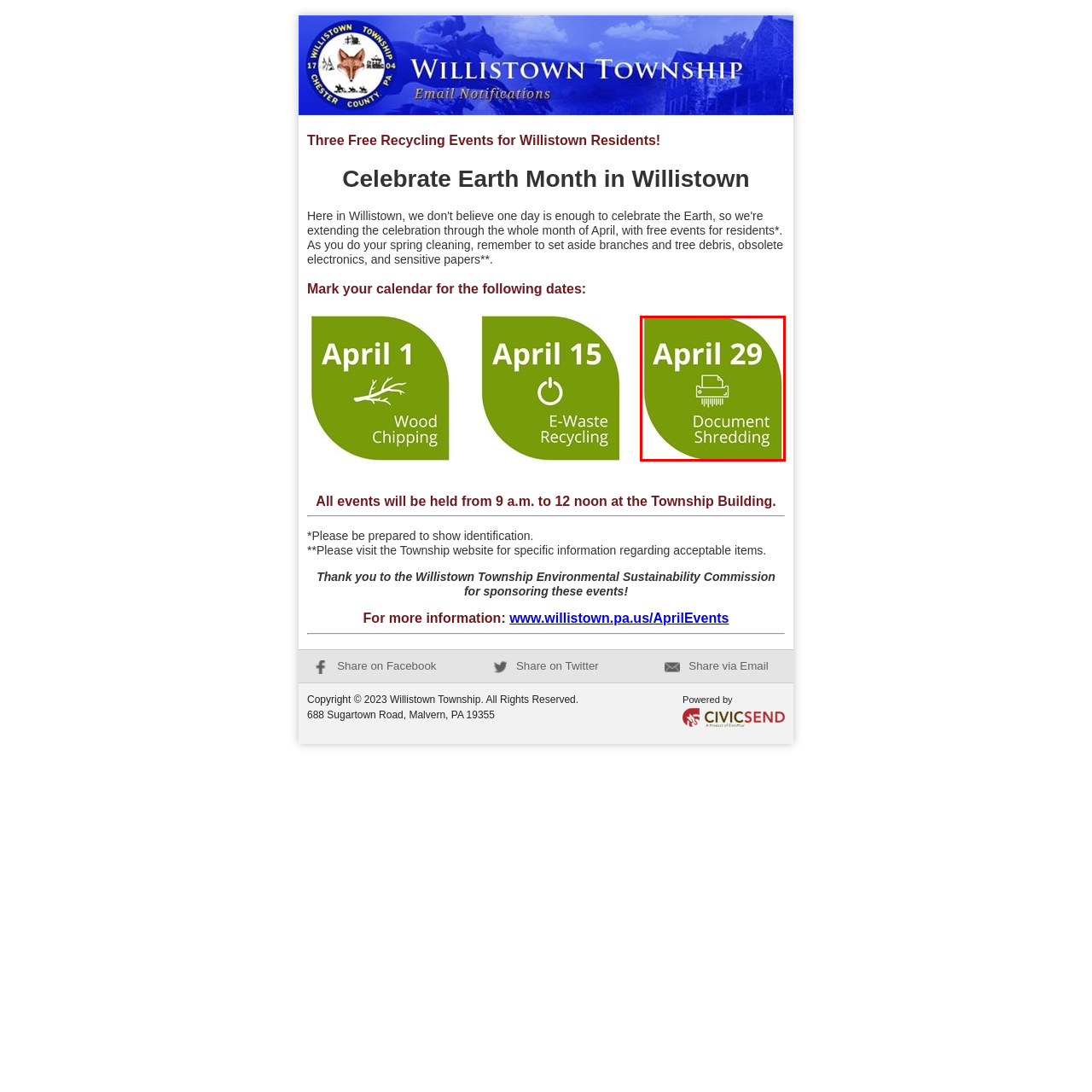Thoroughly describe the contents of the picture within the red frame.

The image prominently features the date "April 29" in bold white text against a vibrant green background, accompanied by a stylized icon of a paper shredder. Below the date, the phrase "Document Shredding" is written, clearly indicating the purpose of the event. This visual is part of an announcement highlighting a recycling initiative in Willistown, which includes a special event dedicated to shredding documents safely and securely. Residents are encouraged to participate in this free recycling event, contributing to sustainability efforts in the community.